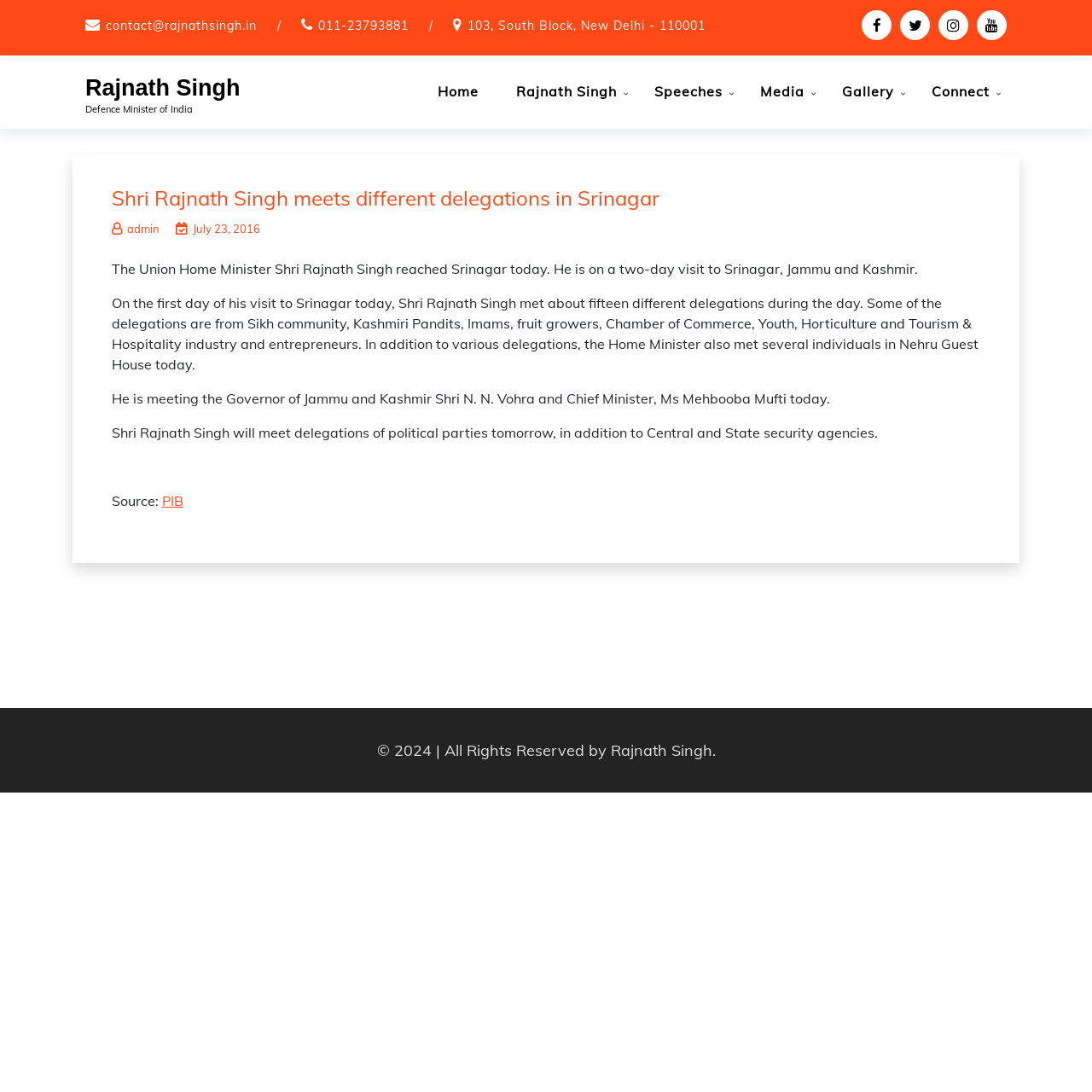Locate the coordinates of the bounding box for the clickable region that fulfills this instruction: "View more information about Daisies Cover-up".

None